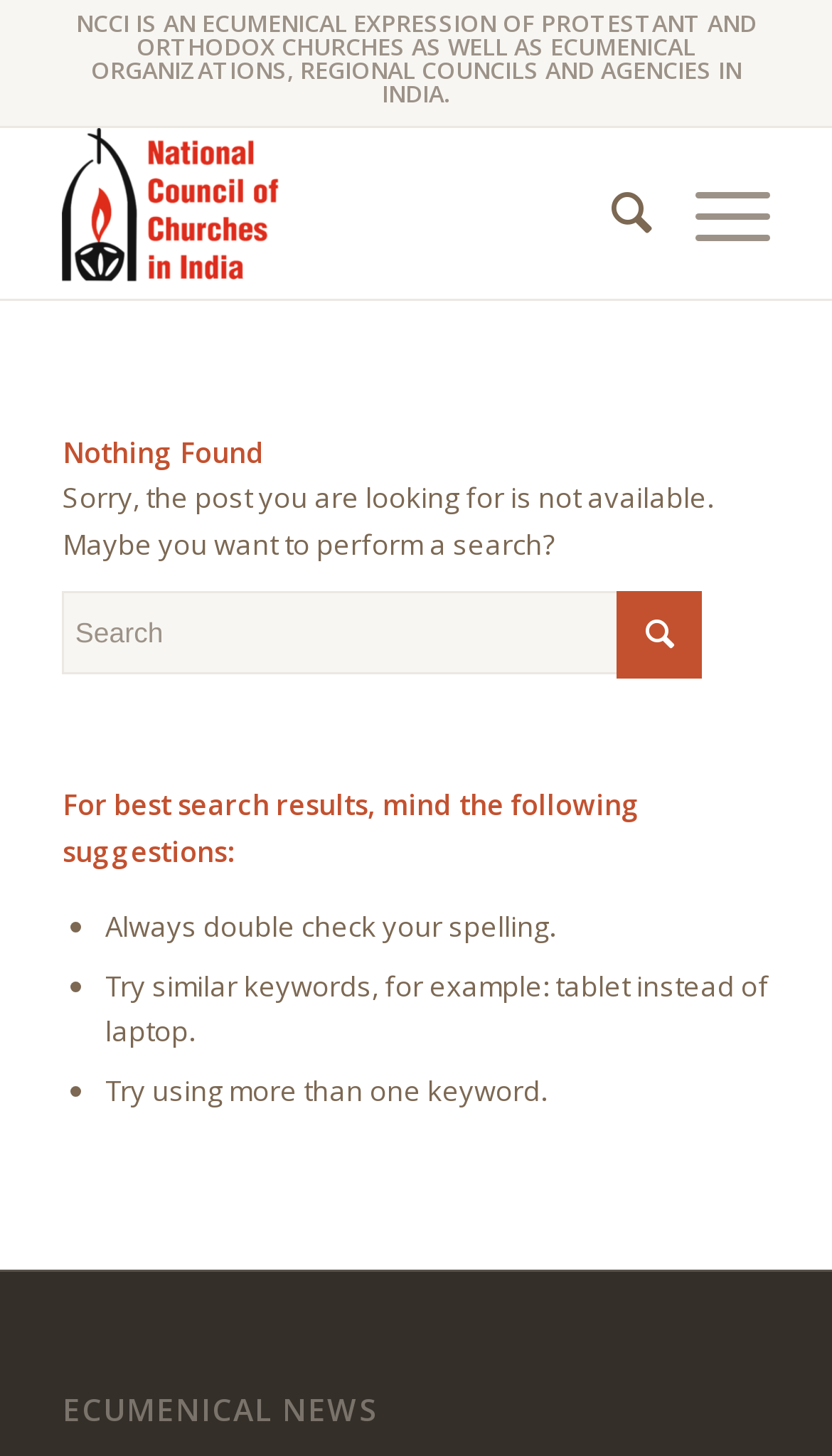What is the function of the button with the magnifying glass icon?
Answer the question with a single word or phrase derived from the image.

Search